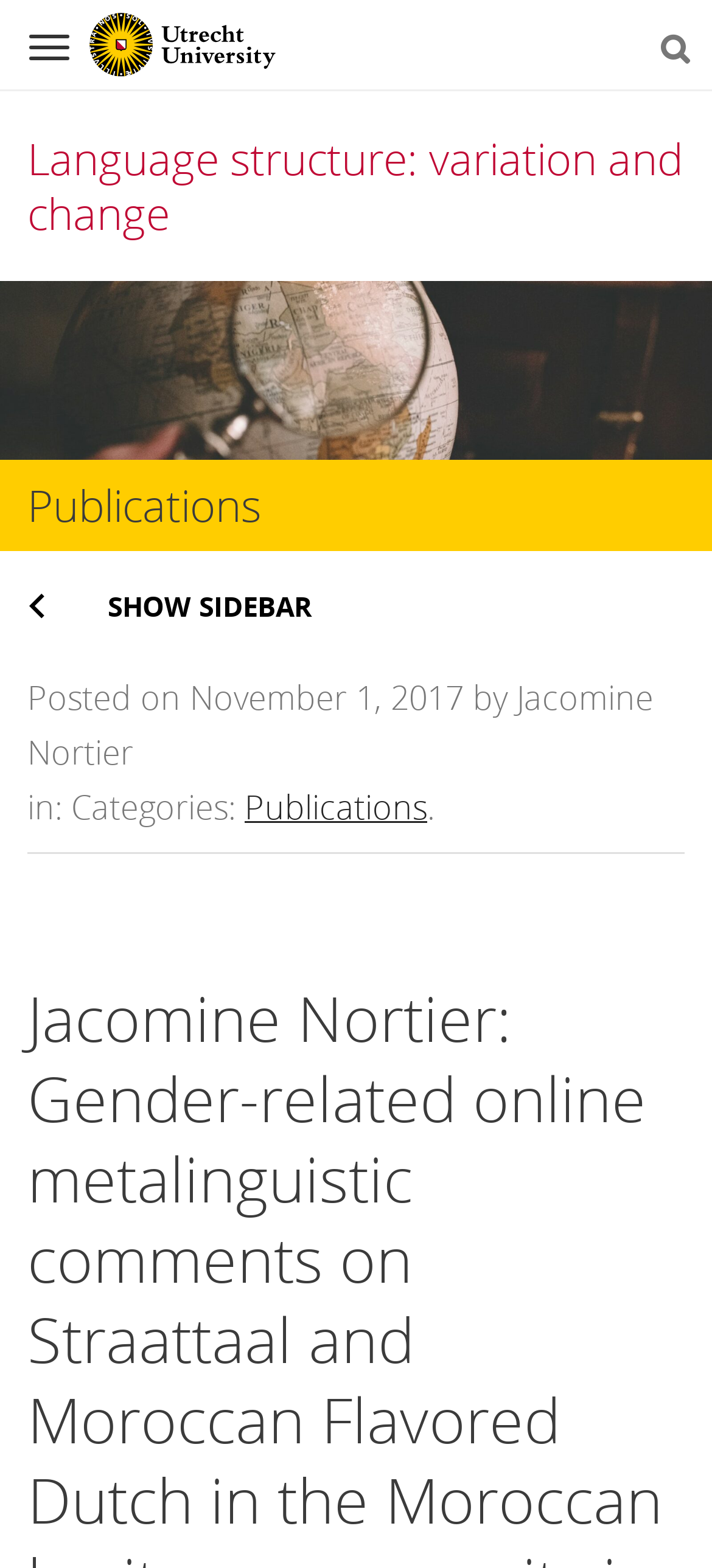Describe all visible elements and their arrangement on the webpage.

The webpage appears to be an academic publication page, specifically showcasing a research paper titled "Language structure: variation and change" by Jacomine Nortier. 

At the top left corner, there is a navigation button labeled "Navigation". Next to it, on the same horizontal line, is a logo of Utrecht University, which is an image. 

On the top right corner, there is a search bar with a button containing a magnifying glass icon. 

Below the navigation and logo elements, the title of the research paper "Language structure: variation and change" is prominently displayed as a heading, with a link to the same title below it. 

Further down, there is a heading labeled "Publications" that spans the entire width of the page. 

Below the "Publications" heading, there is a button to show or hide the sidebar, accompanied by a brief description of the publication, including the posting date, author, and categories. The categories are listed as a link labeled "Publications".